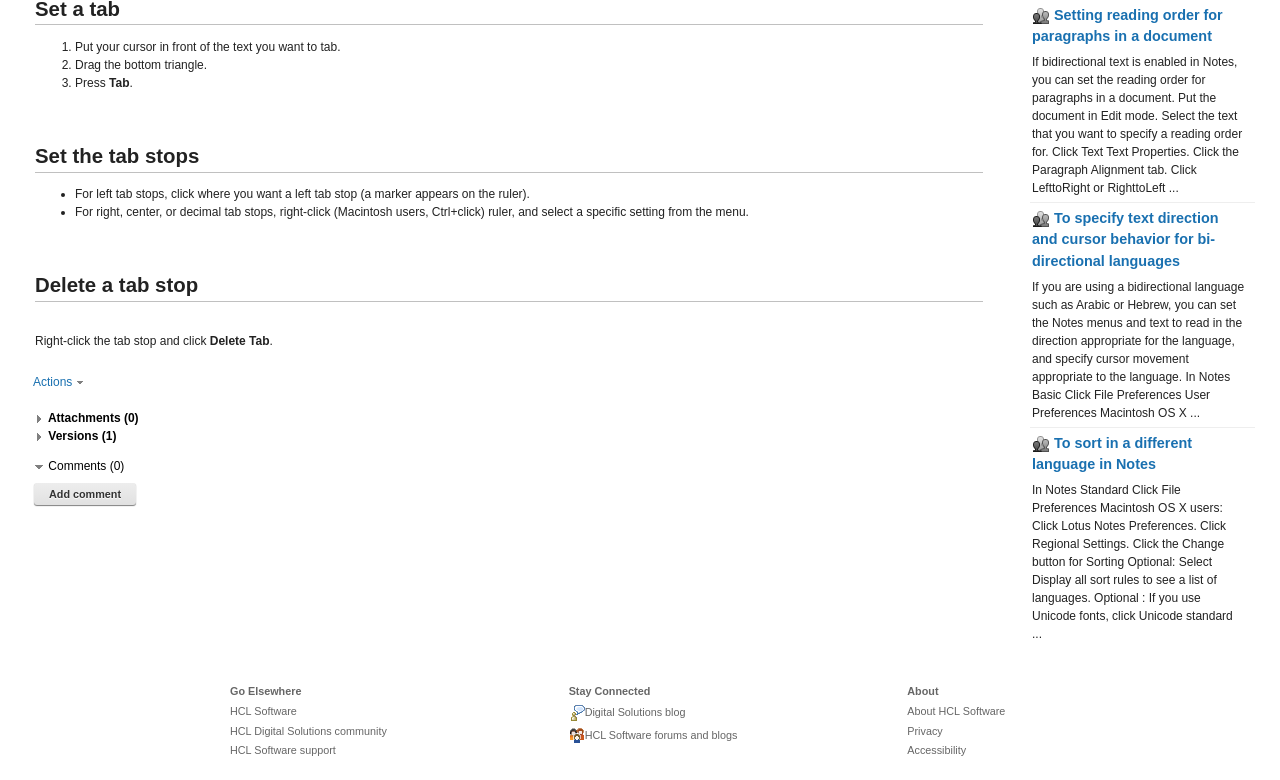Using the format (top-left x, top-left y, bottom-right x, bottom-right y), and given the element description, identify the bounding box coordinates within the screenshot: HCL Software support

[0.18, 0.947, 0.269, 0.976]